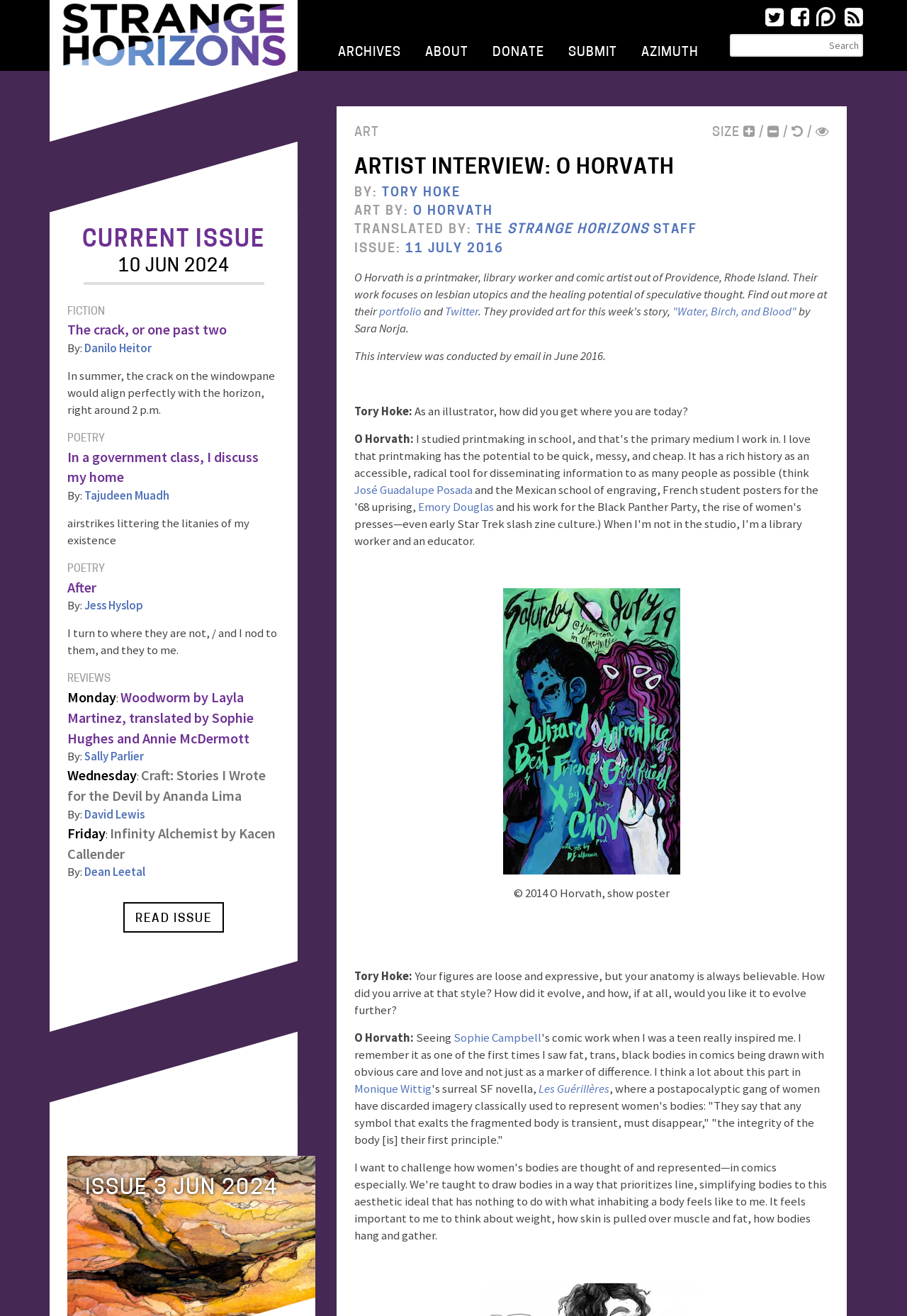Identify the bounding box coordinates of the region that should be clicked to execute the following instruction: "Follow O Horvath on Twitter".

[0.491, 0.231, 0.527, 0.242]